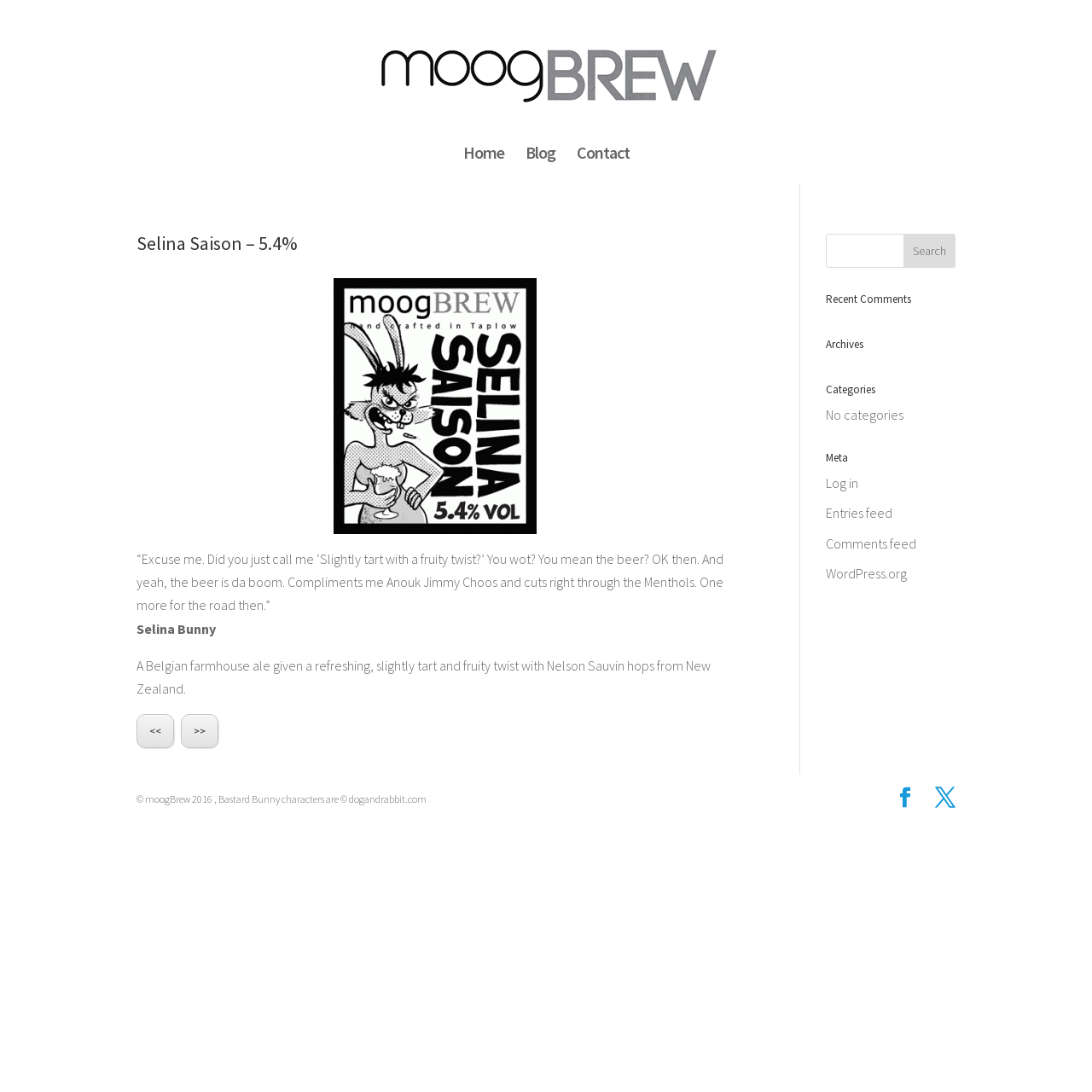Given the element description, predict the bounding box coordinates in the format (top-left x, top-left y, bottom-right x, bottom-right y), using floating point numbers between 0 and 1: Entries feed

[0.756, 0.462, 0.817, 0.478]